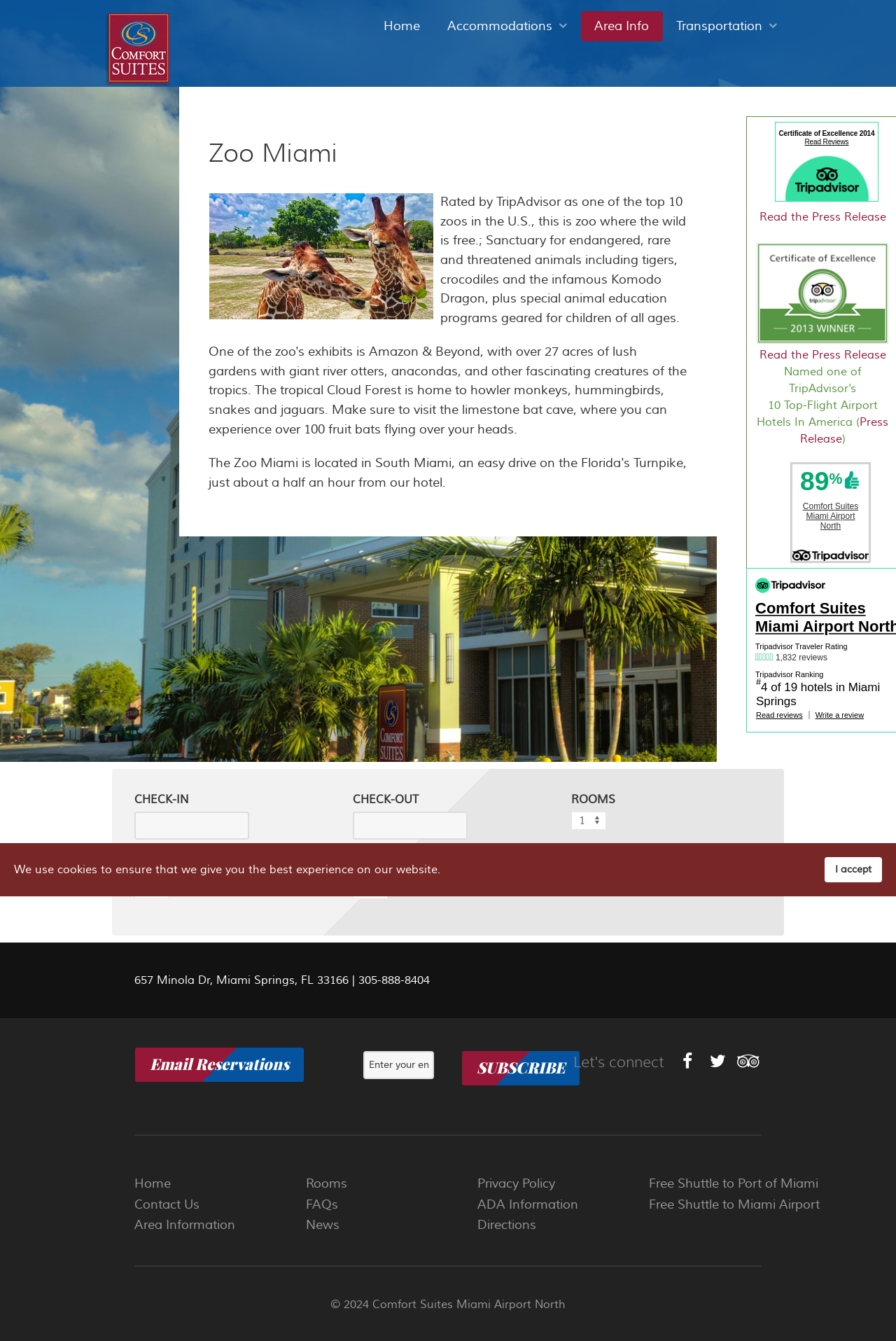Kindly determine the bounding box coordinates for the clickable area to achieve the given instruction: "Contact us".

[0.15, 0.892, 0.223, 0.904]